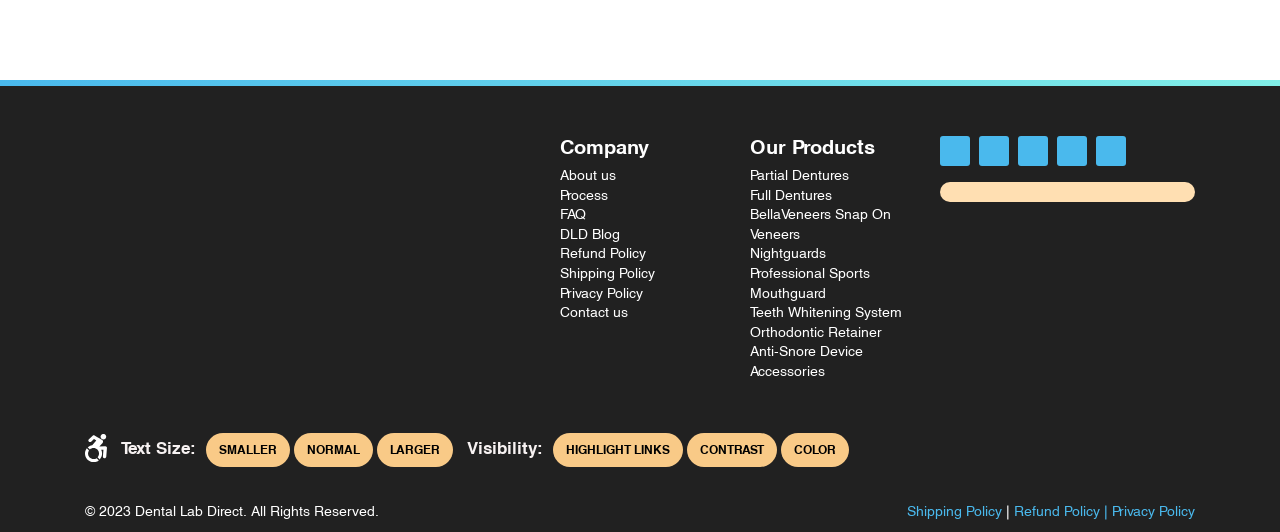What products does the company offer?
From the screenshot, provide a brief answer in one word or phrase.

Dentures, Veneers, etc.